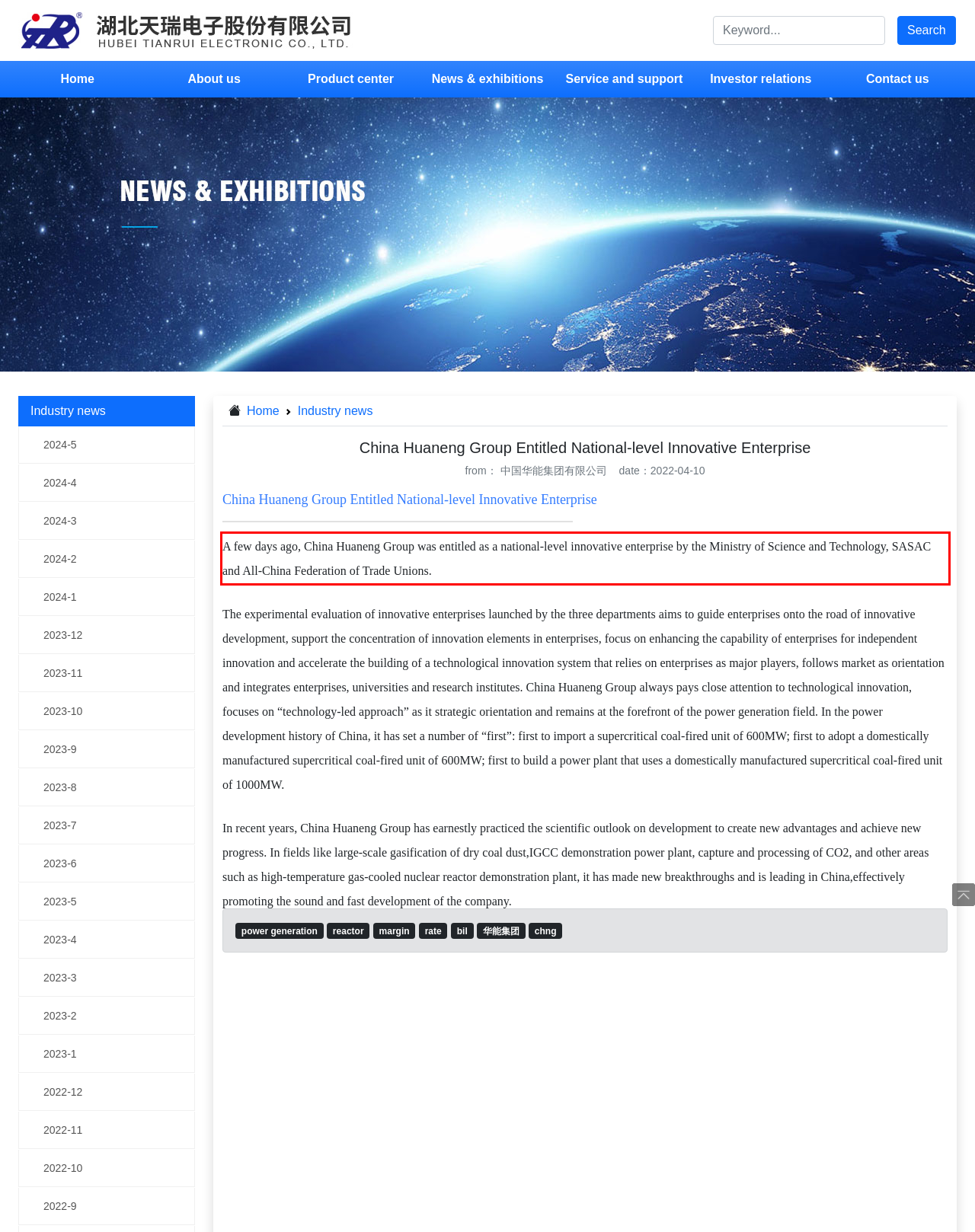You are provided with a screenshot of a webpage featuring a red rectangle bounding box. Extract the text content within this red bounding box using OCR.

A few days ago, China Huaneng Group was entitled as a national-level innovative enterprise by the Ministry of Science and Technology, SASAC and All-China Federation of Trade Unions.